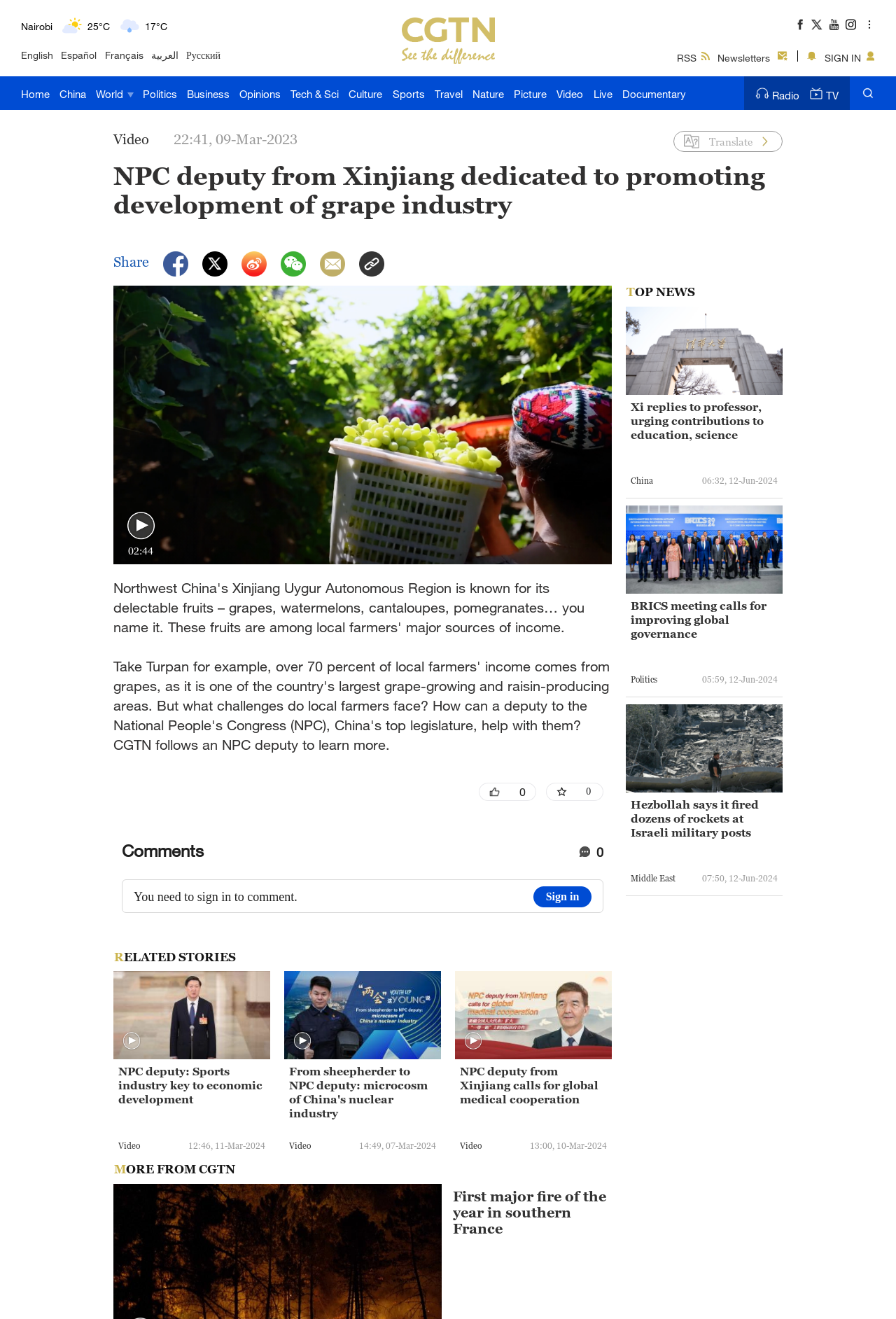Please identify the coordinates of the bounding box that should be clicked to fulfill this instruction: "Check the weather in Bengaluru".

[0.023, 0.015, 0.075, 0.024]